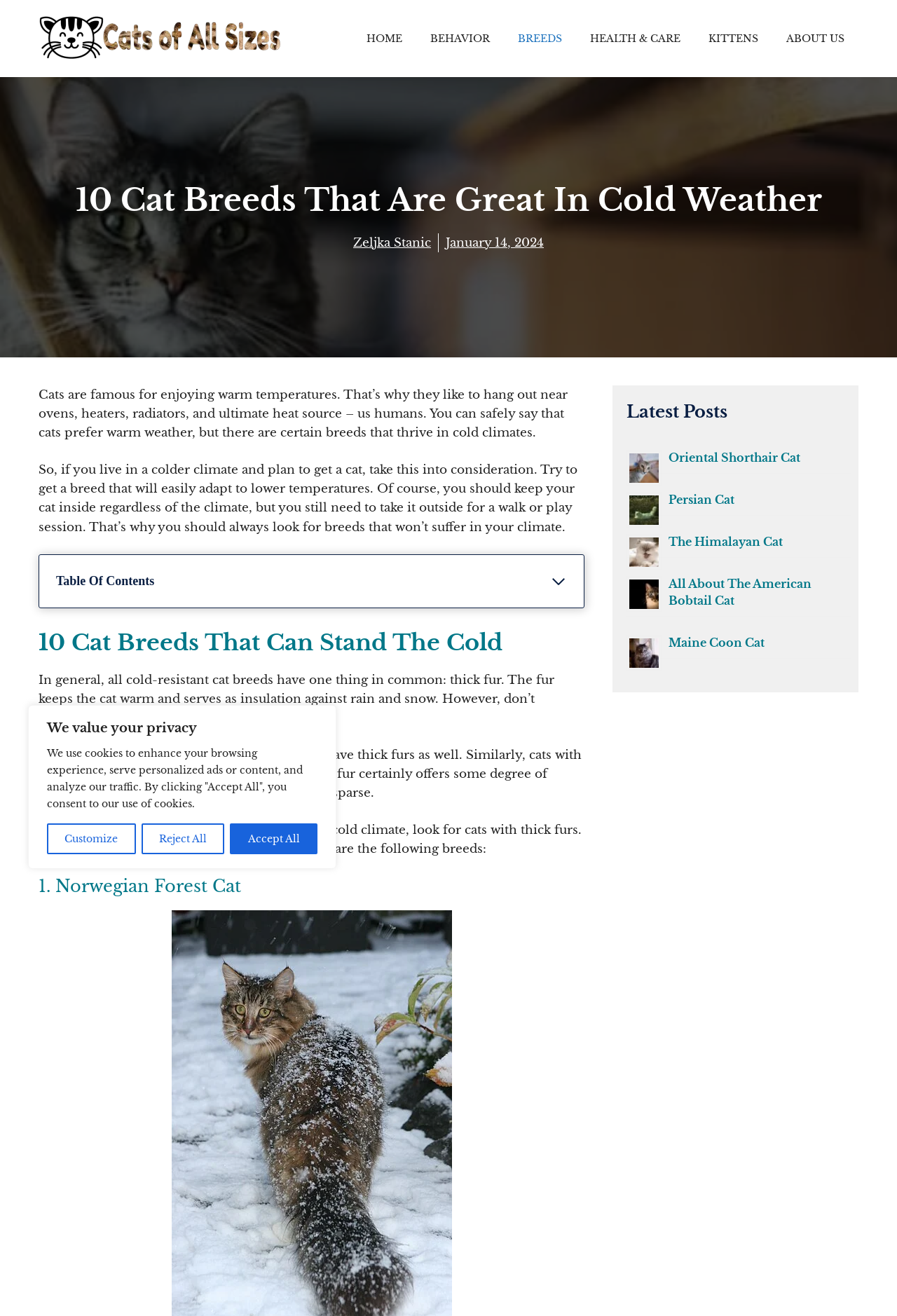What is the purpose of the 'Latest Posts' section?
Kindly offer a detailed explanation using the data available in the image.

The 'Latest Posts' section is located at the bottom of the webpage and features a list of related articles, including 'Oriental Shorthair Cat', 'Persian Cat', and 'The Himalayan Cat'. This section appears to be a way to showcase other relevant articles on the website, allowing readers to explore more topics related to cats and cat breeds.